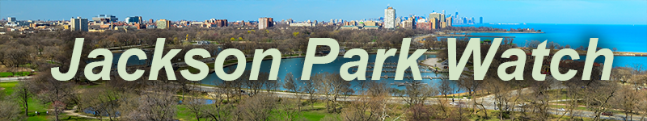Offer an in-depth caption for the image.

The image prominently features the title "Jackson Park Watch" in a bold, friendly font, situated against a vibrant backdrop of Jackson Park. The serene landscape showcases lush green areas and tranquil water bodies, indicative of the park's natural beauty, with the skyline of Chicago visible in the distance. This visual emphasizes the community's dedication to preserving and monitoring the park's environment, aligning with the mission of the Jackson Park Watch organization, which advocates for the protection of this cherished public space.